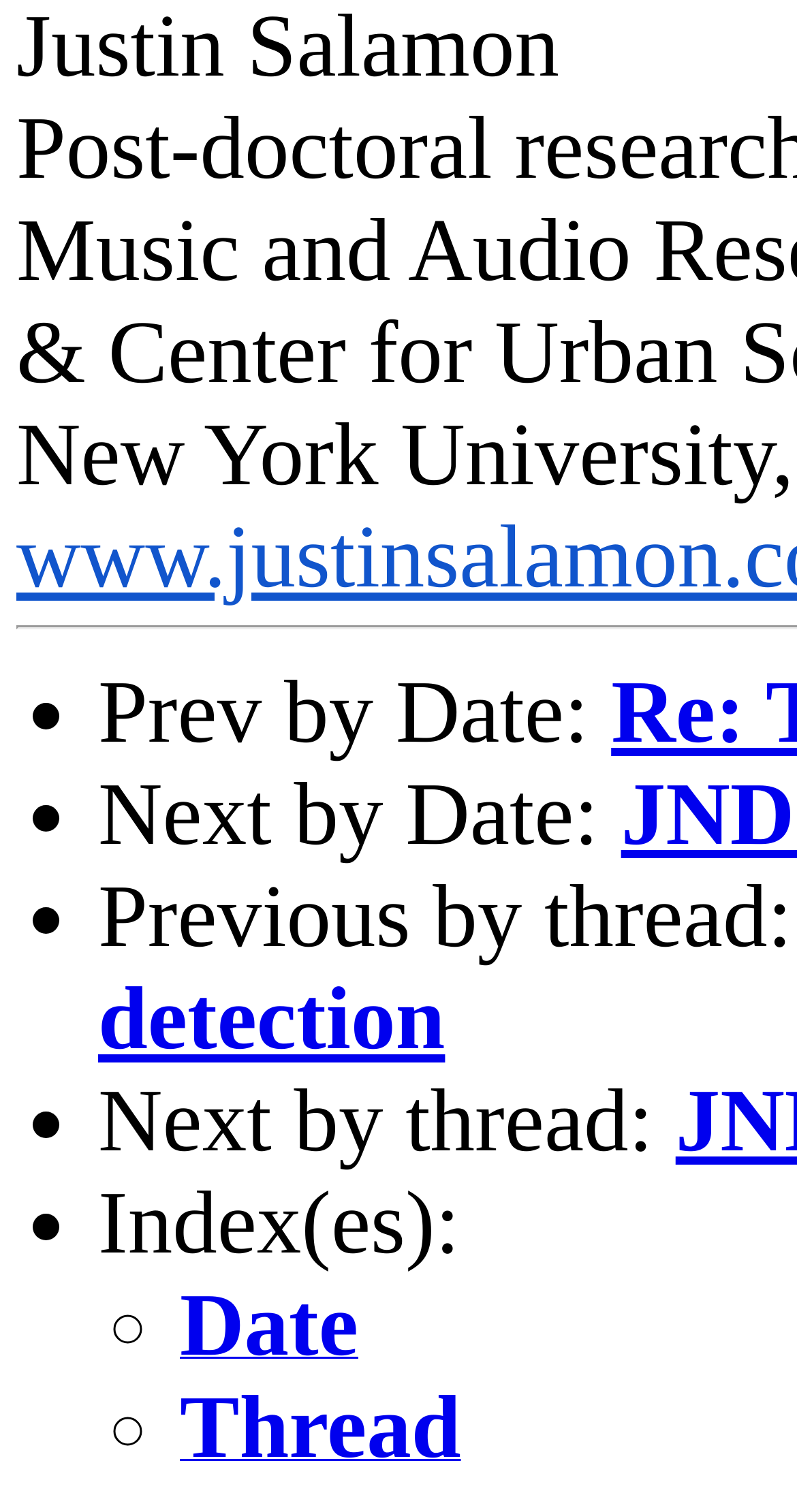What is the first navigation option?
Provide a thorough and detailed answer to the question.

The first navigation option is 'Prev by Date' which is indicated by the StaticText element with the text 'Prev by Date:' at coordinates [0.123, 0.44, 0.767, 0.505]